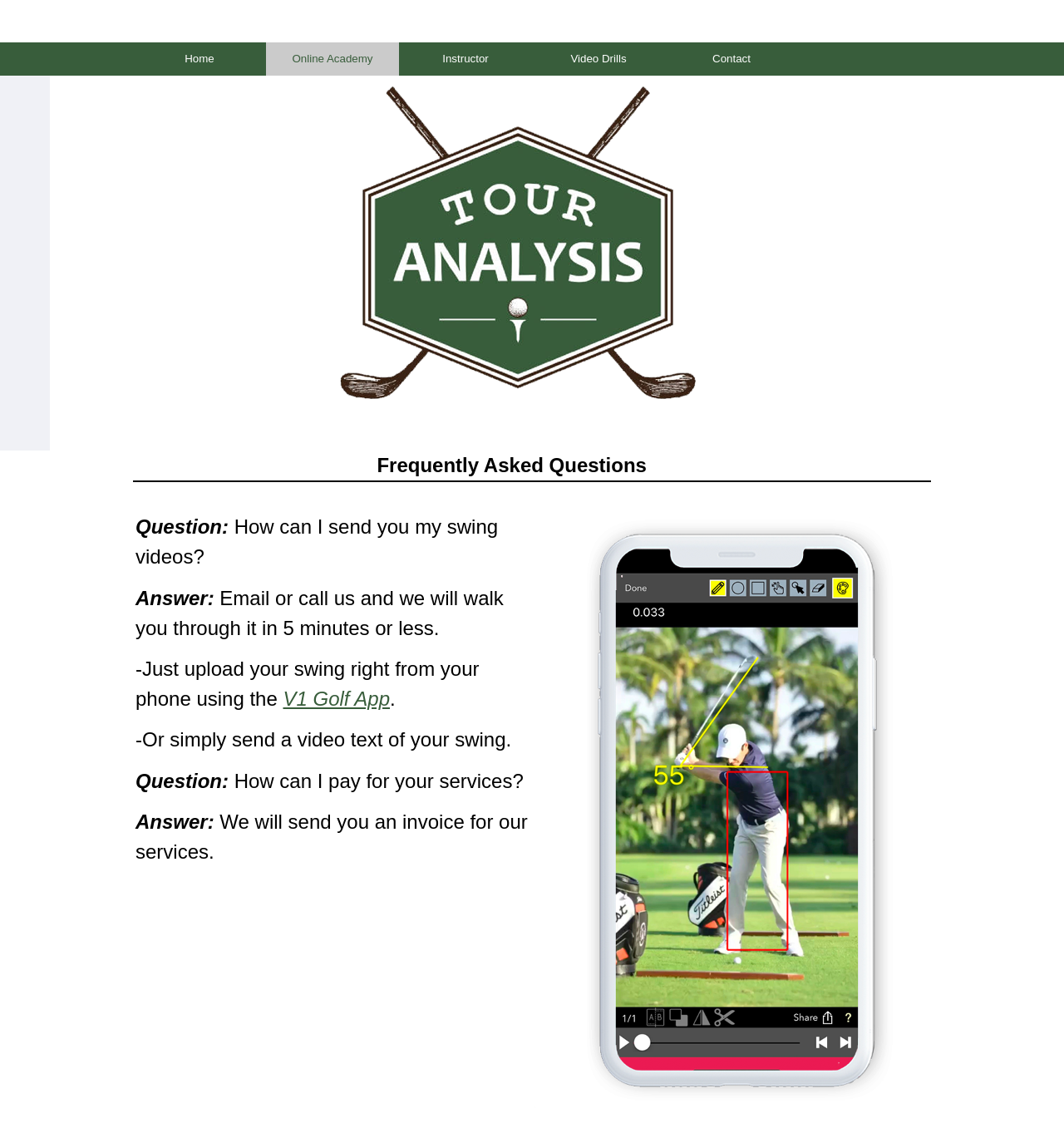Answer the question in a single word or phrase:
What is the first link in the top navigation bar?

Home